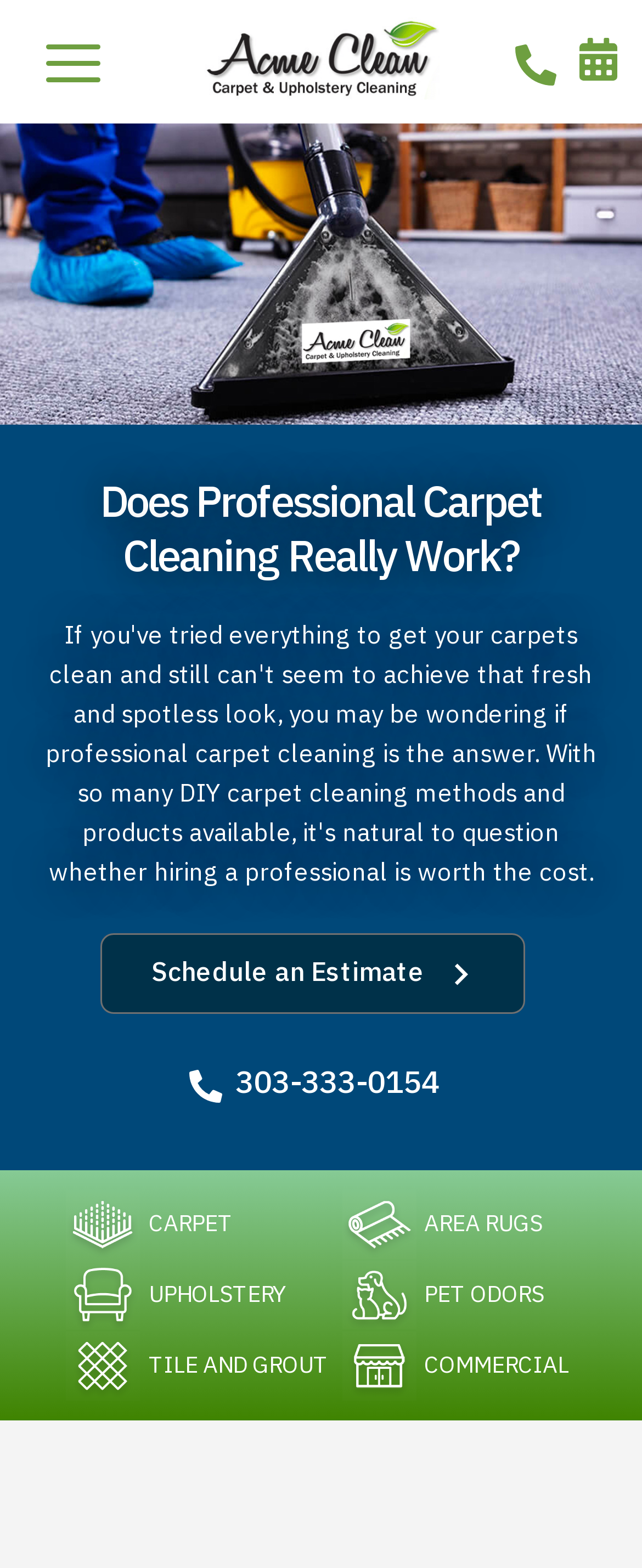Please identify the bounding box coordinates of the element I should click to complete this instruction: 'Click the 'Schedule an Estimate' link'. The coordinates should be given as four float numbers between 0 and 1, like this: [left, top, right, bottom].

[0.156, 0.595, 0.818, 0.646]